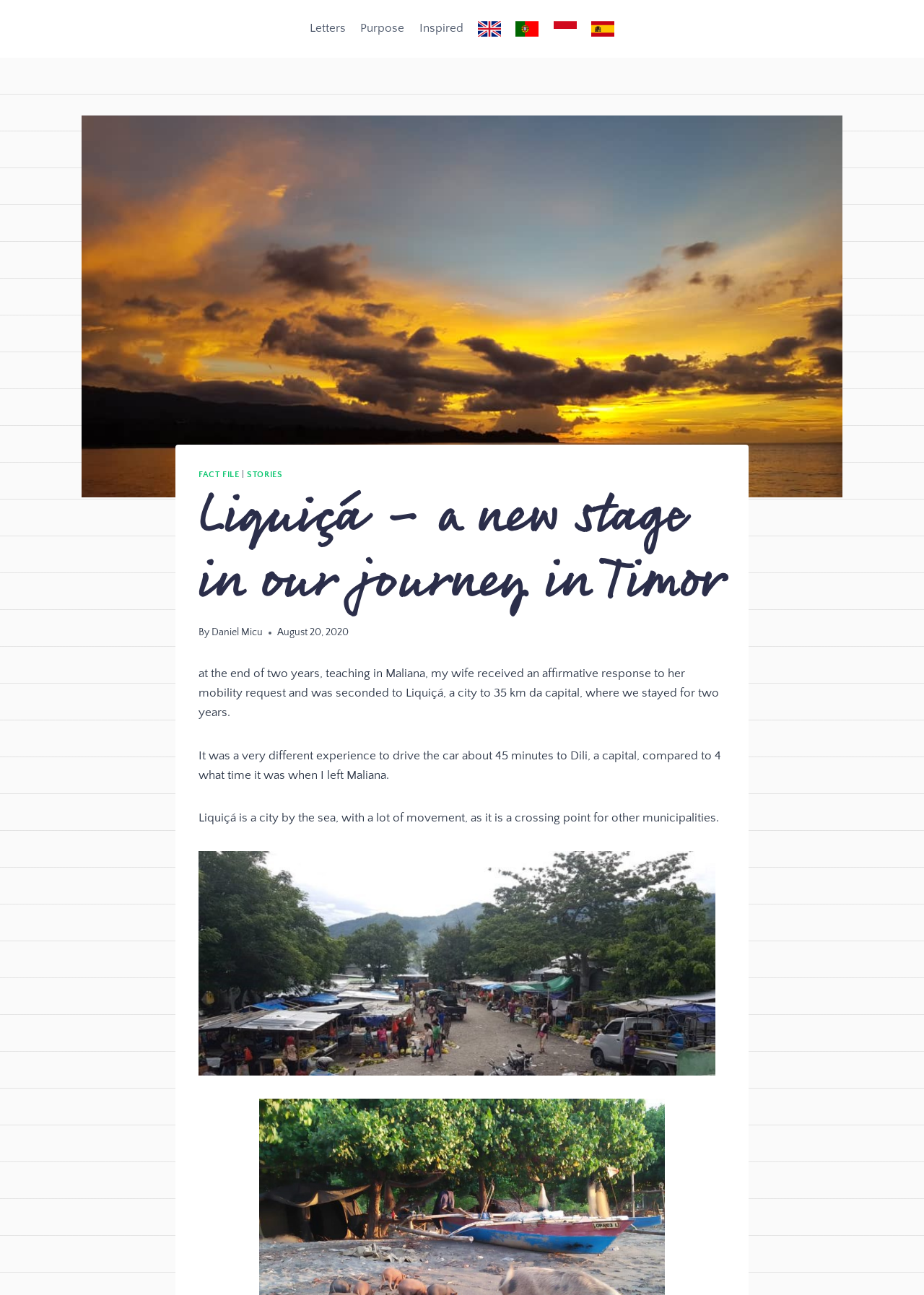Please respond to the question with a concise word or phrase:
What is the name of the author of the article?

Daniel Micu